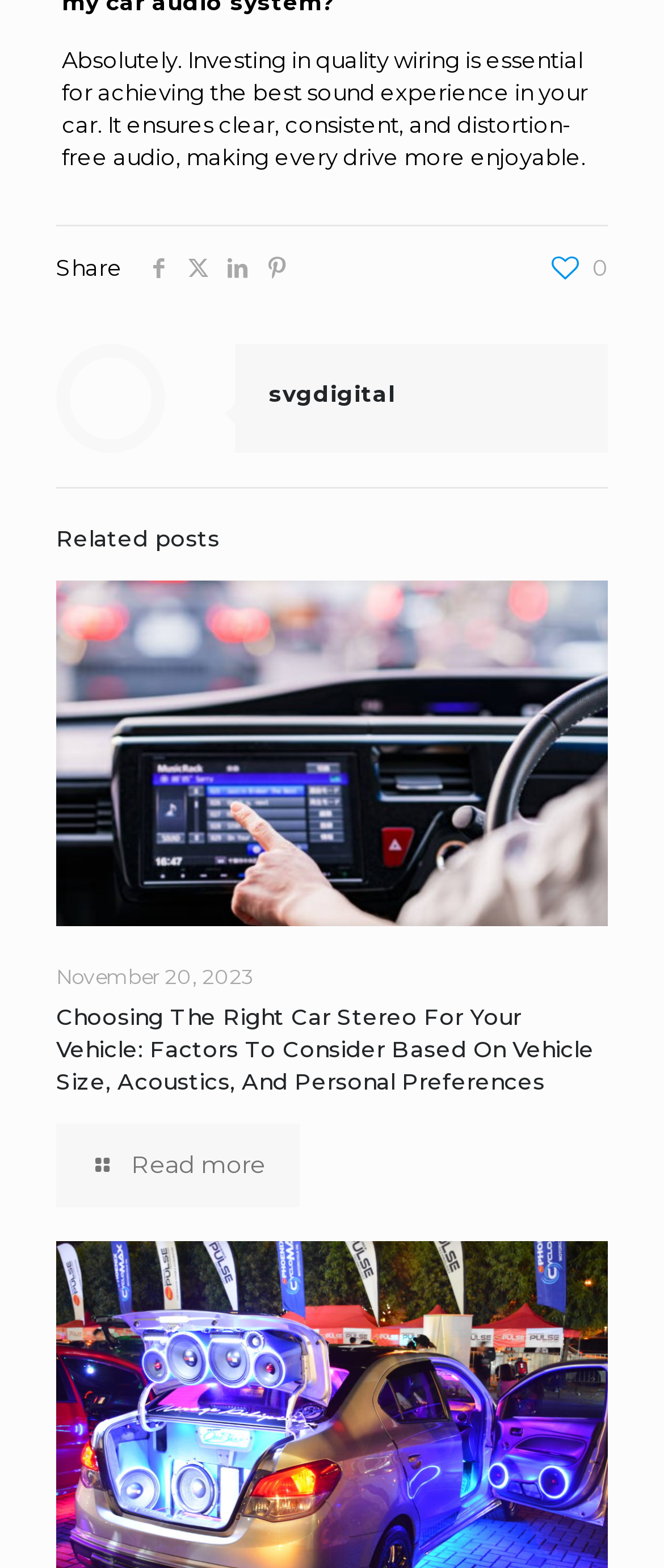Please determine the bounding box coordinates of the clickable area required to carry out the following instruction: "Check the date of the article". The coordinates must be four float numbers between 0 and 1, represented as [left, top, right, bottom].

[0.085, 0.615, 0.382, 0.631]